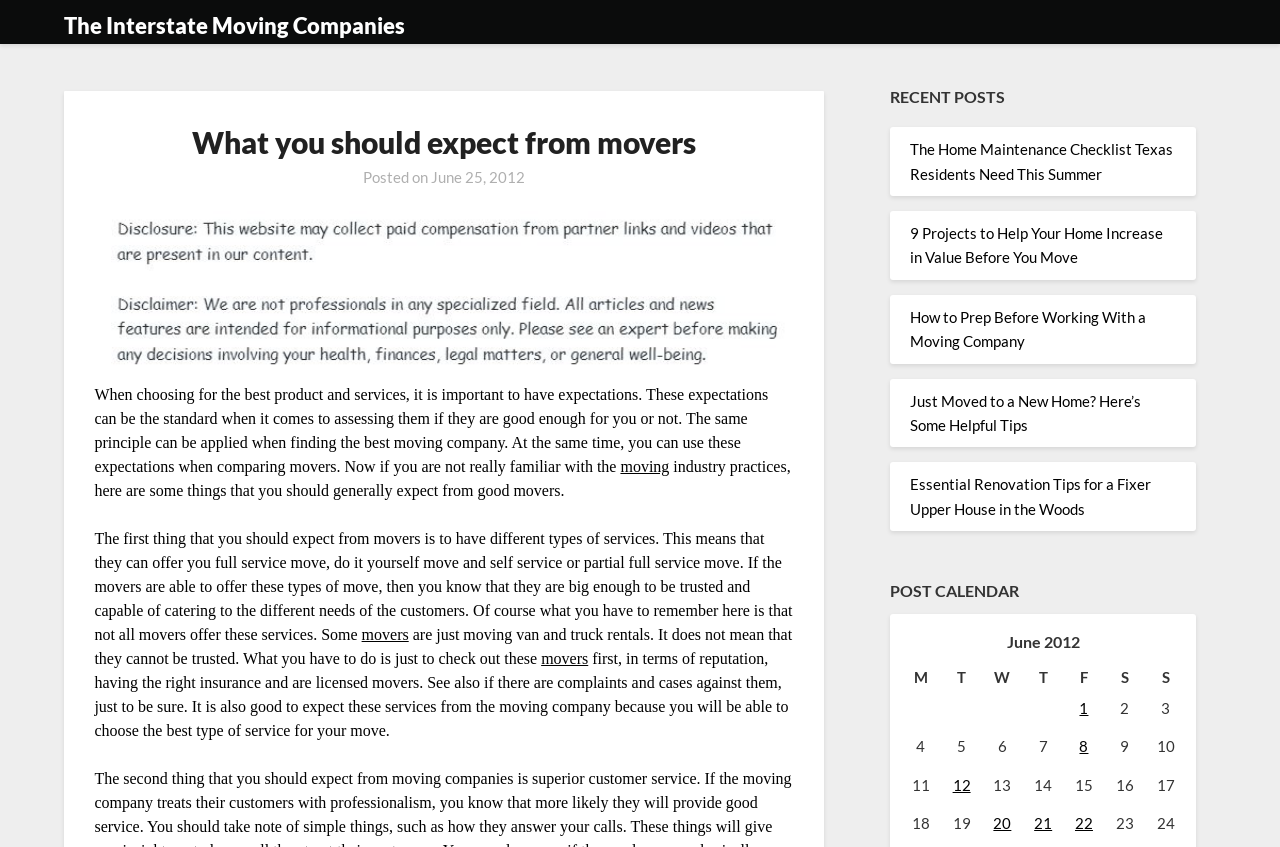Respond to the question below with a single word or phrase:
How many columns are in the post calendar table?

7